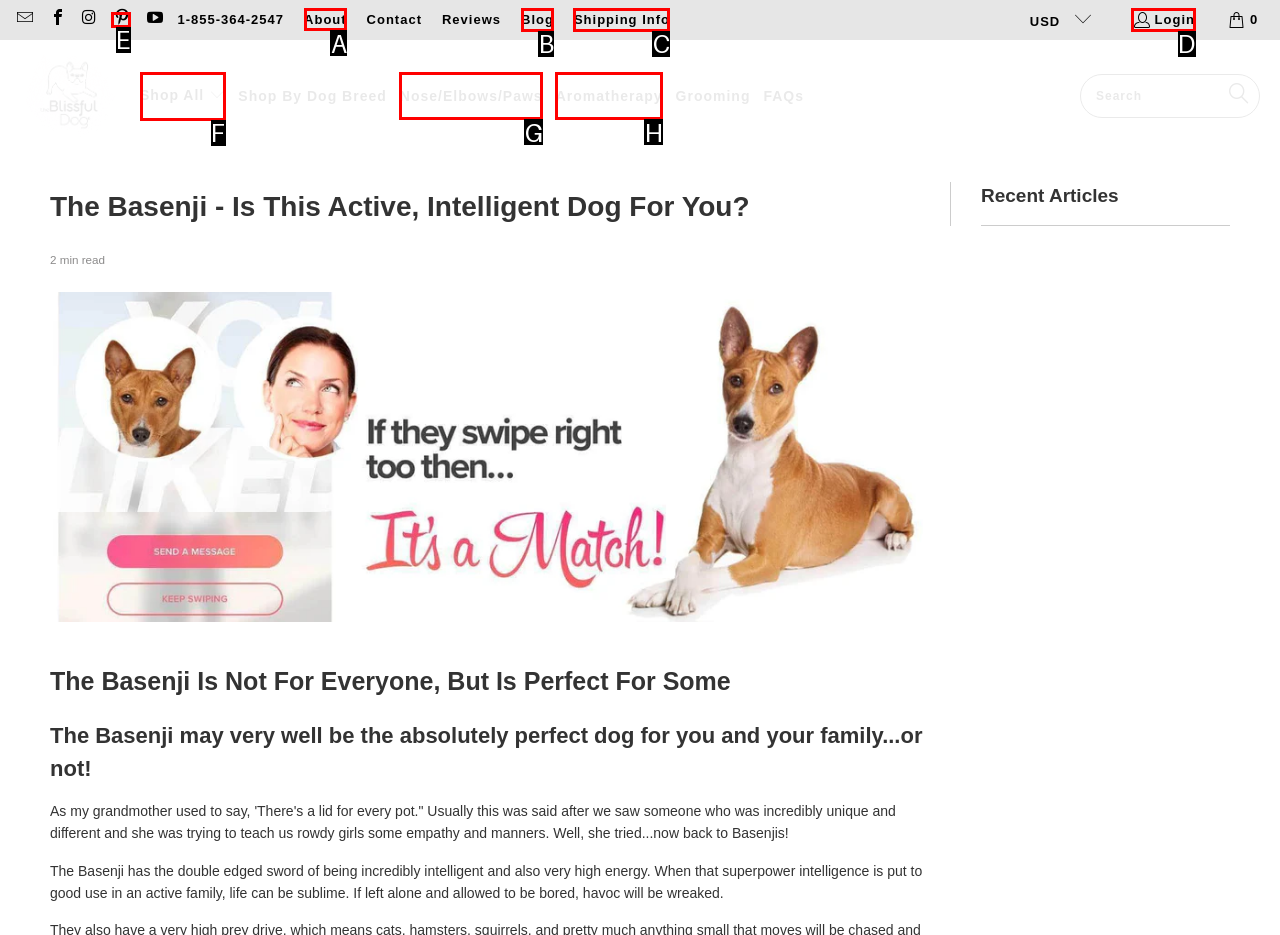Select the correct option from the given choices to perform this task: read previous post. Provide the letter of that option.

None